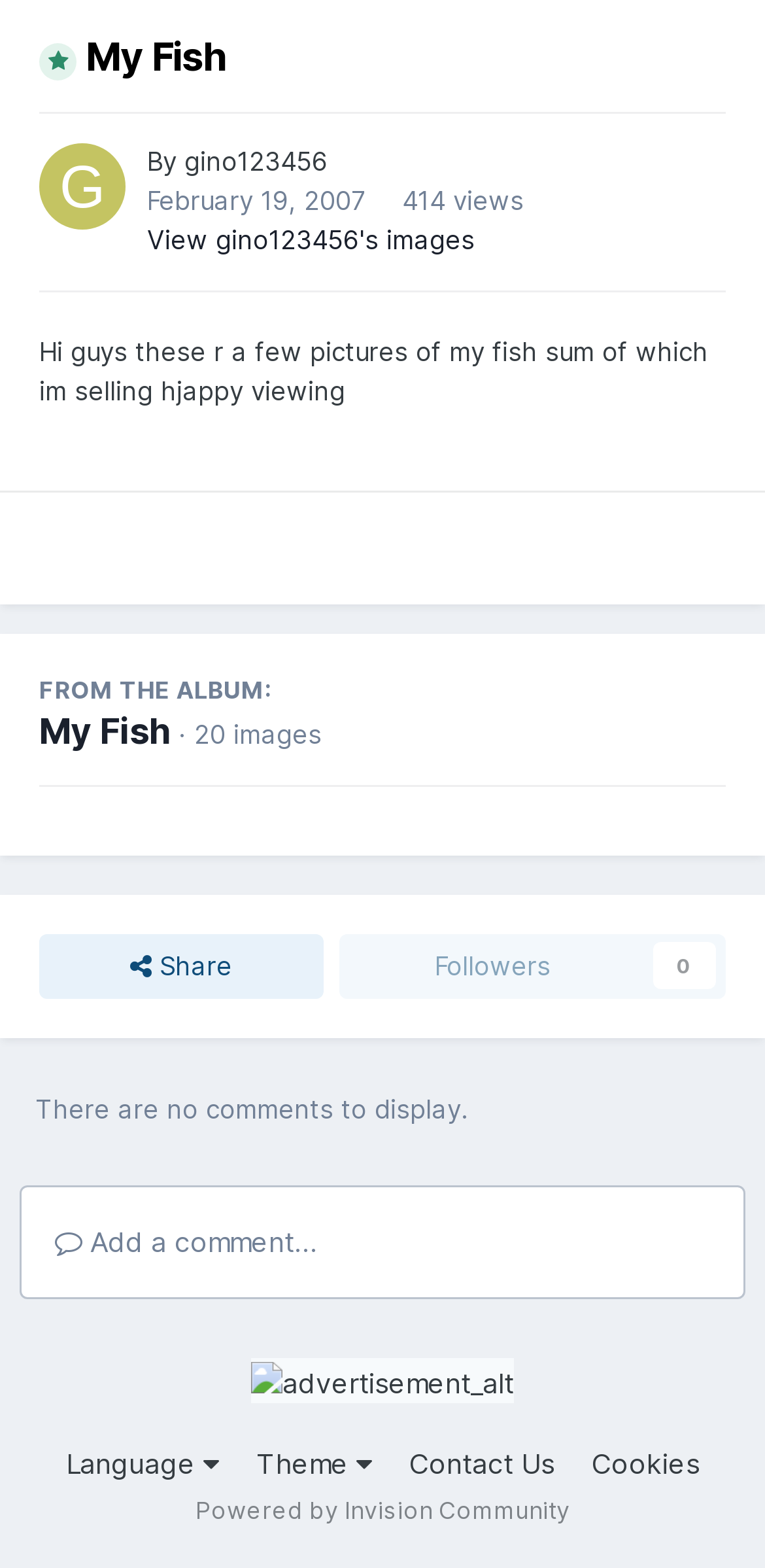Using the webpage screenshot, locate the HTML element that fits the following description and provide its bounding box: "alt="advertisement_alt"".

[0.328, 0.869, 0.672, 0.89]